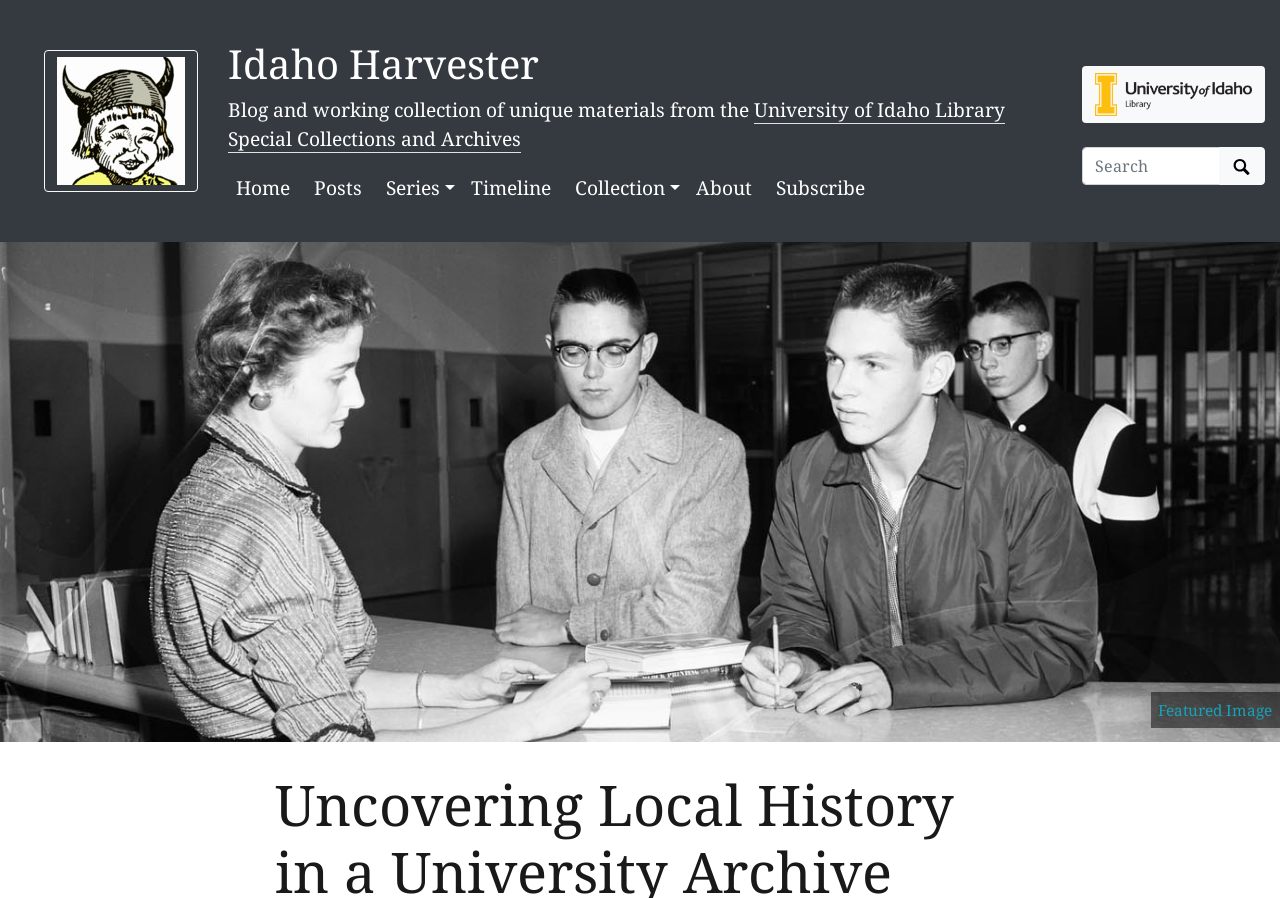Identify the bounding box coordinates for the region of the element that should be clicked to carry out the instruction: "go to Idaho Harvester home". The bounding box coordinates should be four float numbers between 0 and 1, i.e., [left, top, right, bottom].

[0.035, 0.056, 0.155, 0.214]